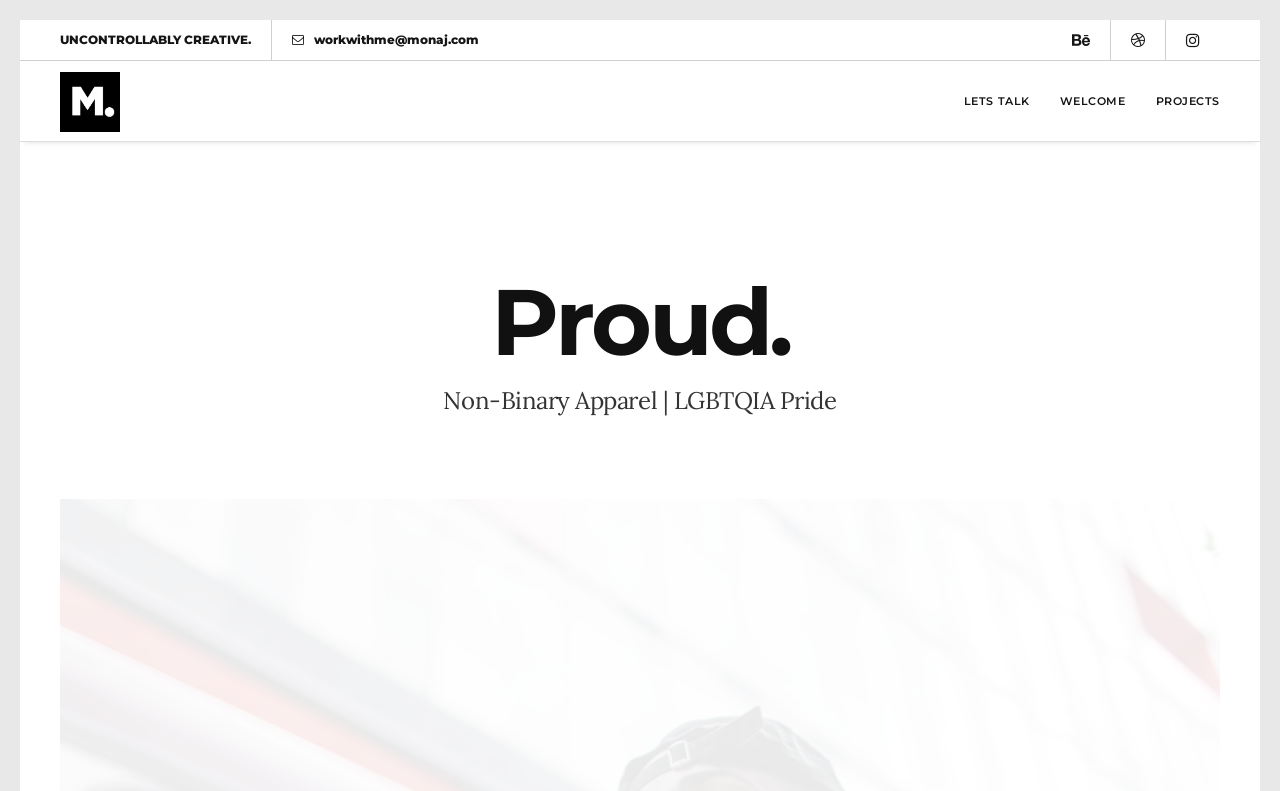What is the email address to contact the creator?
Based on the visual information, provide a detailed and comprehensive answer.

I found the email address by looking at the link element with the OCR text 'workwithme@monaj.com' which is located at the top of the page.